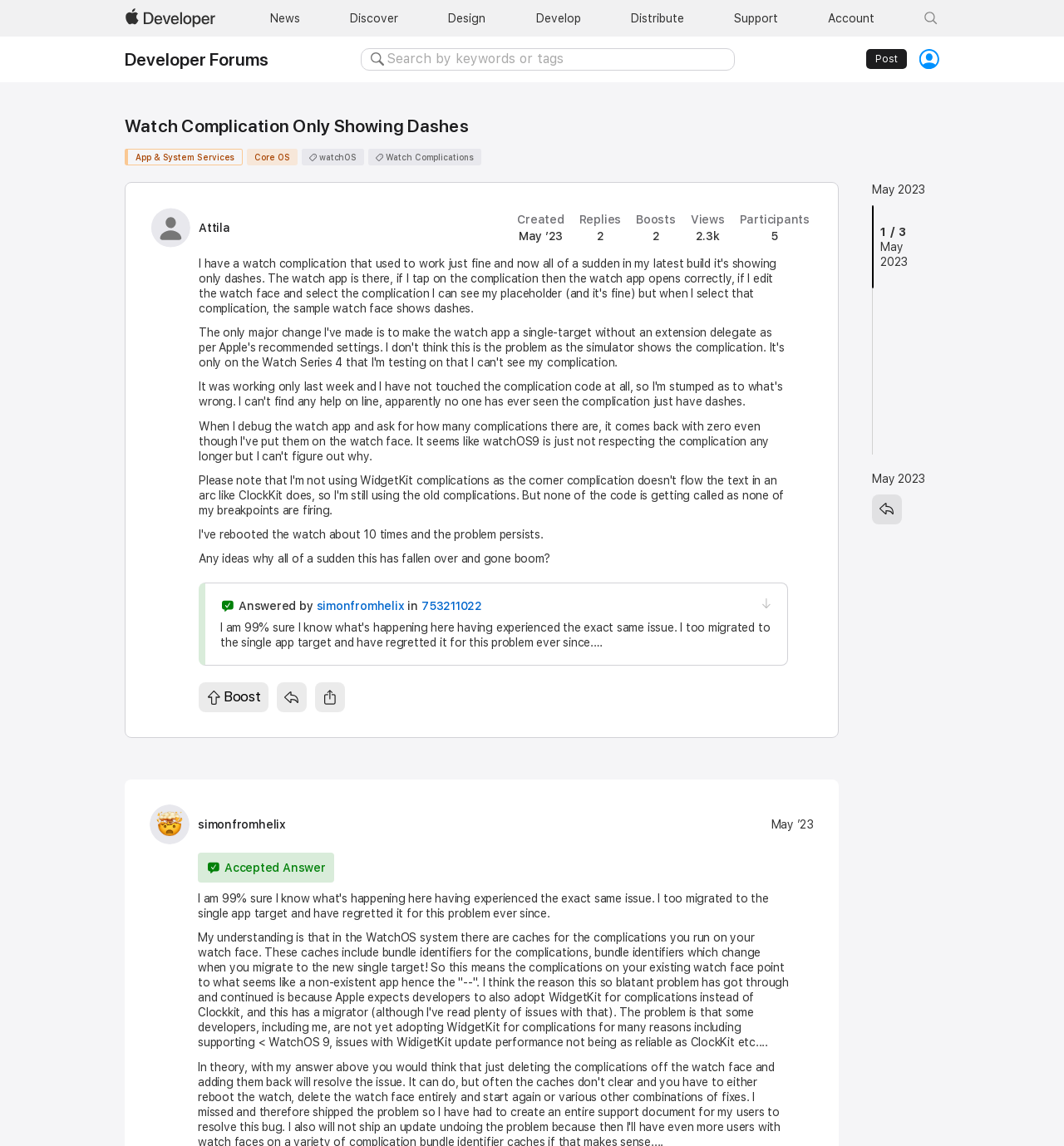What is the category of the thread post?
Please look at the screenshot and answer using one word or phrase.

Watch Complications